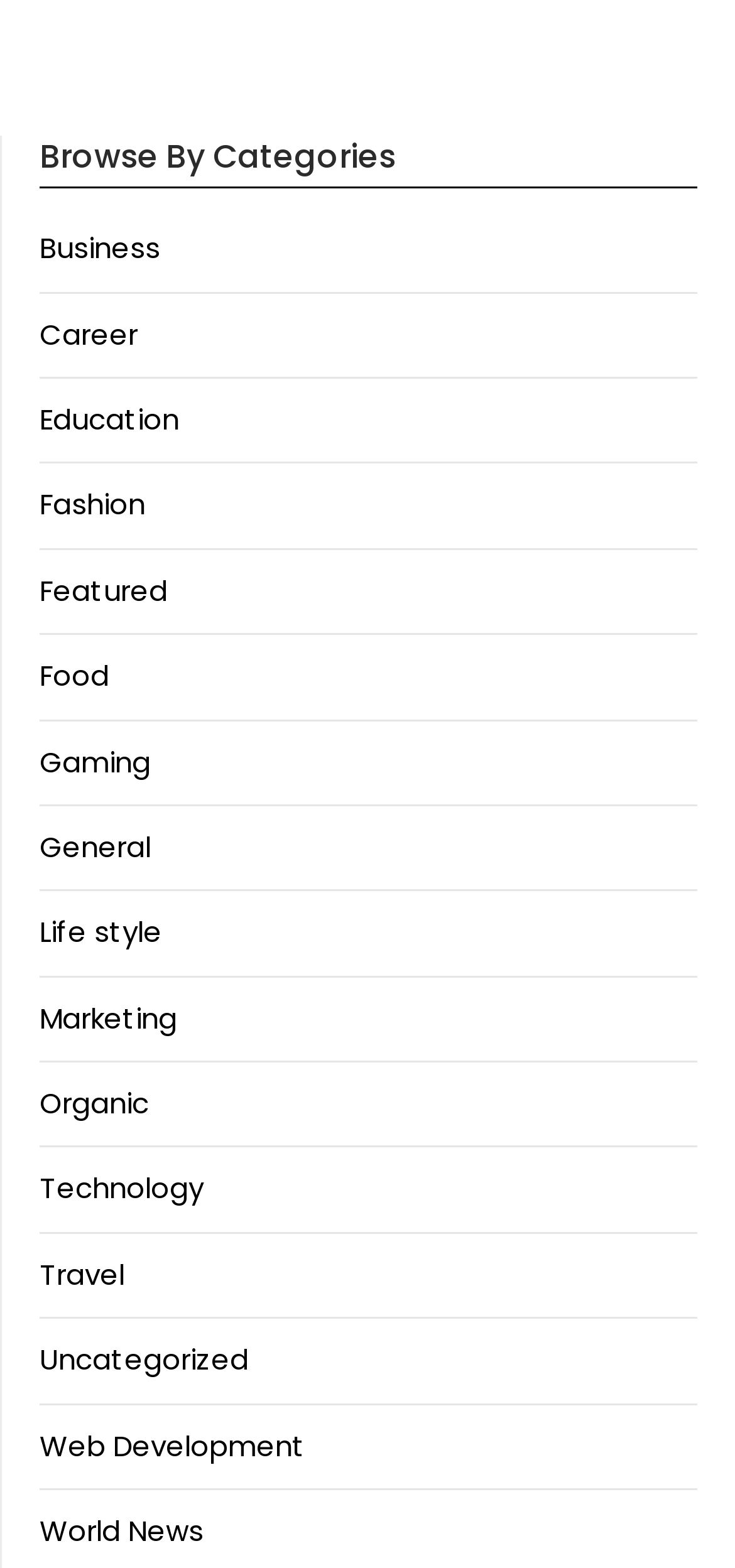What is the first category listed?
Use the information from the image to give a detailed answer to the question.

I looked at the links under the 'Browse By Categories' heading and found that the first link is 'Business'.